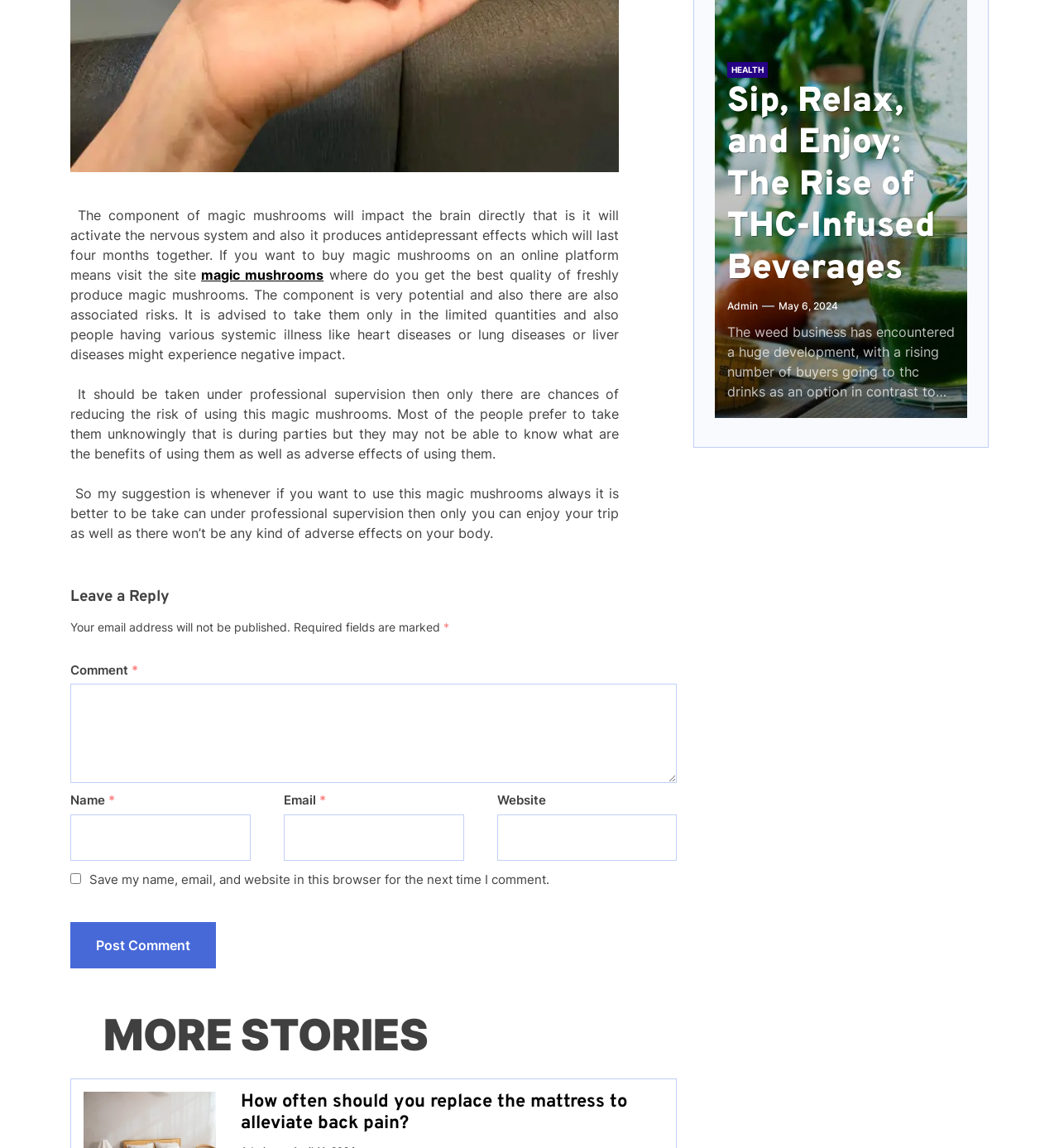Identify the bounding box coordinates for the element you need to click to achieve the following task: "Click the 'How often should you replace the mattress to alleviate back pain?' link". The coordinates must be four float values ranging from 0 to 1, formatted as [left, top, right, bottom].

[0.227, 0.95, 0.592, 0.989]